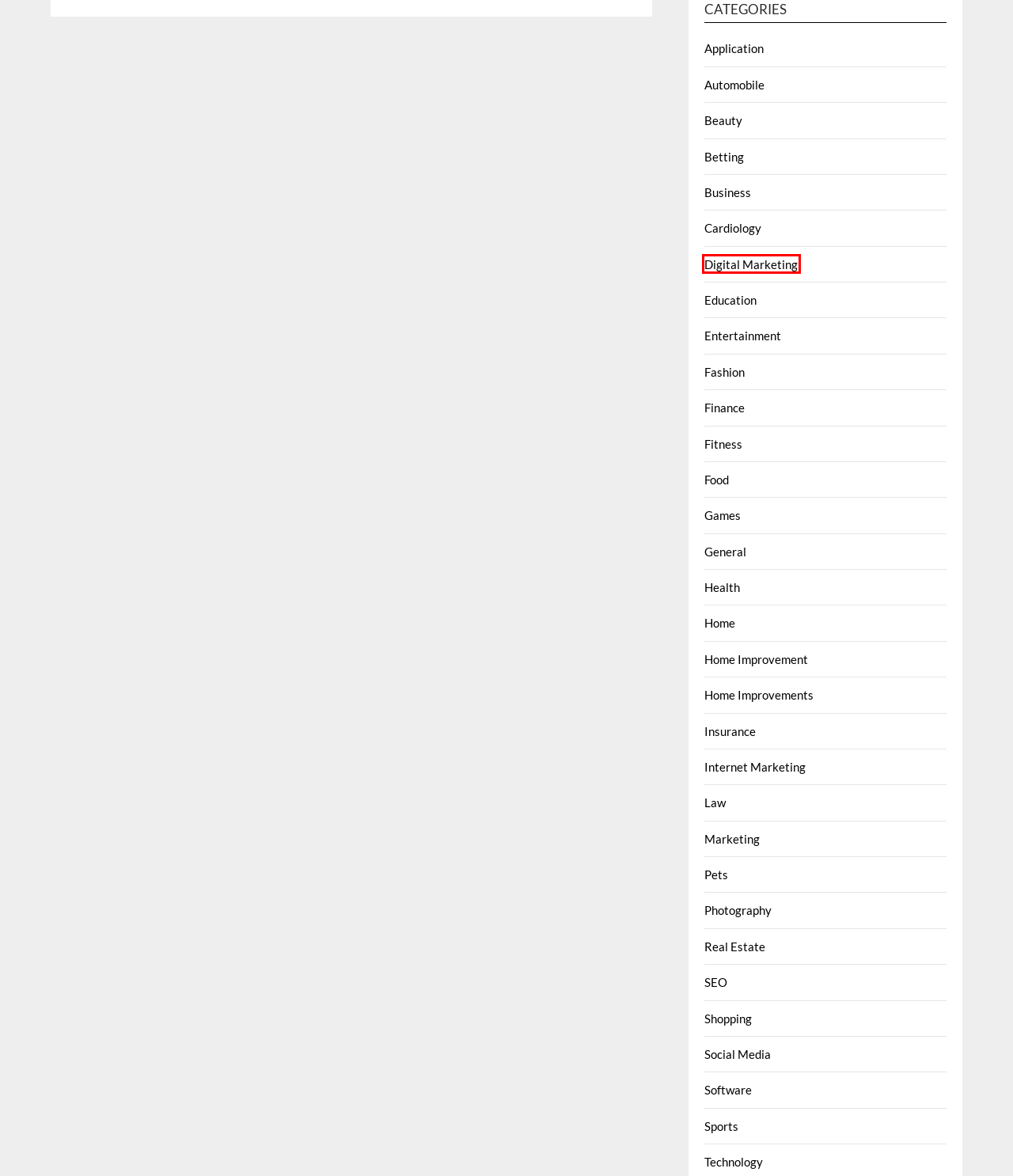You are provided with a screenshot of a webpage that includes a red rectangle bounding box. Please choose the most appropriate webpage description that matches the new webpage after clicking the element within the red bounding box. Here are the candidates:
A. Digital Marketing – Wonder Blog
B. Entertainment – Wonder Blog
C. Betting – Wonder Blog
D. Internet Marketing – Wonder Blog
E. Food – Wonder Blog
F. Technology – Wonder Blog
G. Fitness – Wonder Blog
H. Sports – Wonder Blog

A